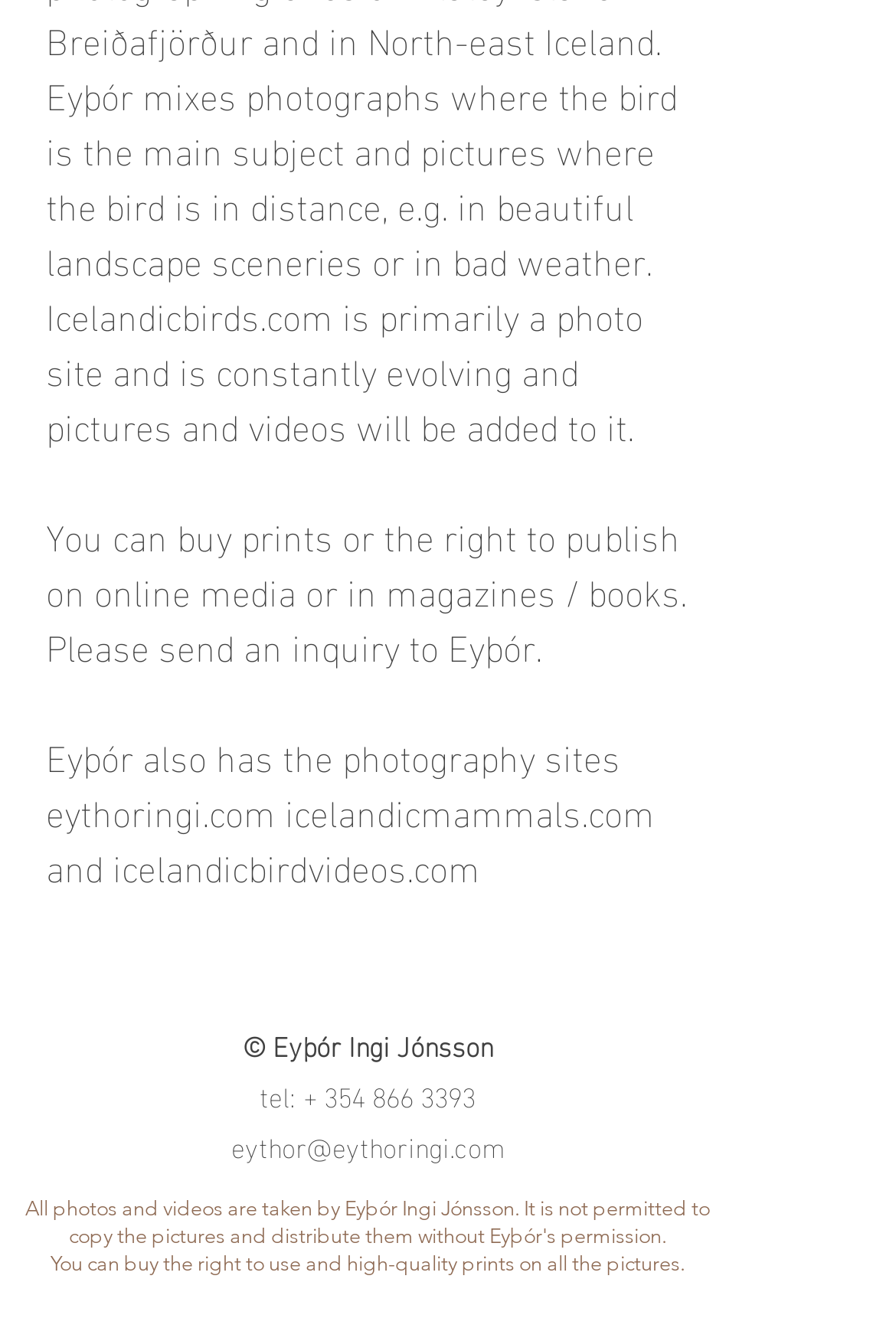What can you buy from the photographer?
Give a one-word or short-phrase answer derived from the screenshot.

high-quality prints